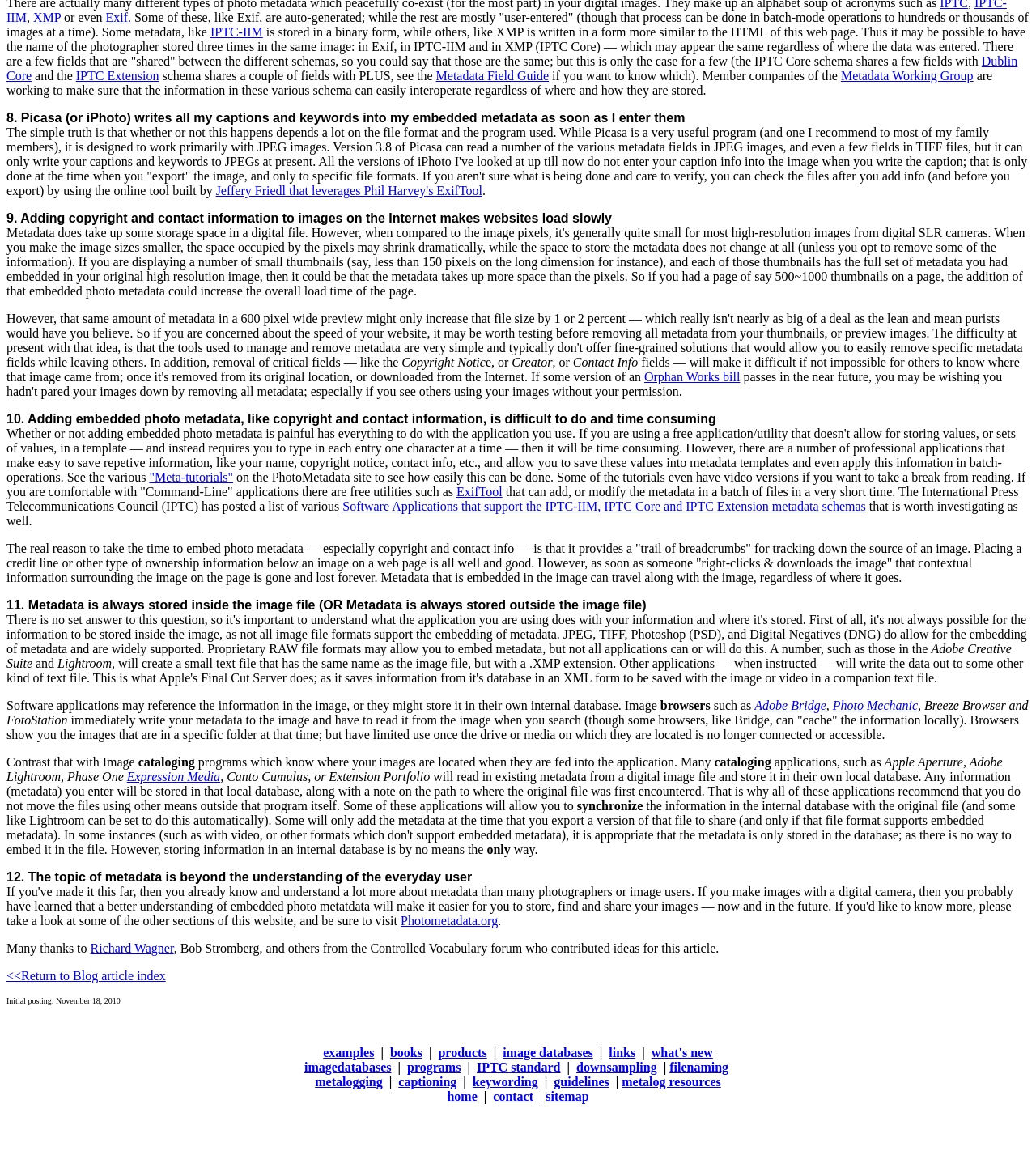Find the bounding box coordinates of the element to click in order to complete this instruction: "Visit 'Dublin Core'". The bounding box coordinates must be four float numbers between 0 and 1, denoted as [left, top, right, bottom].

[0.006, 0.047, 0.982, 0.071]